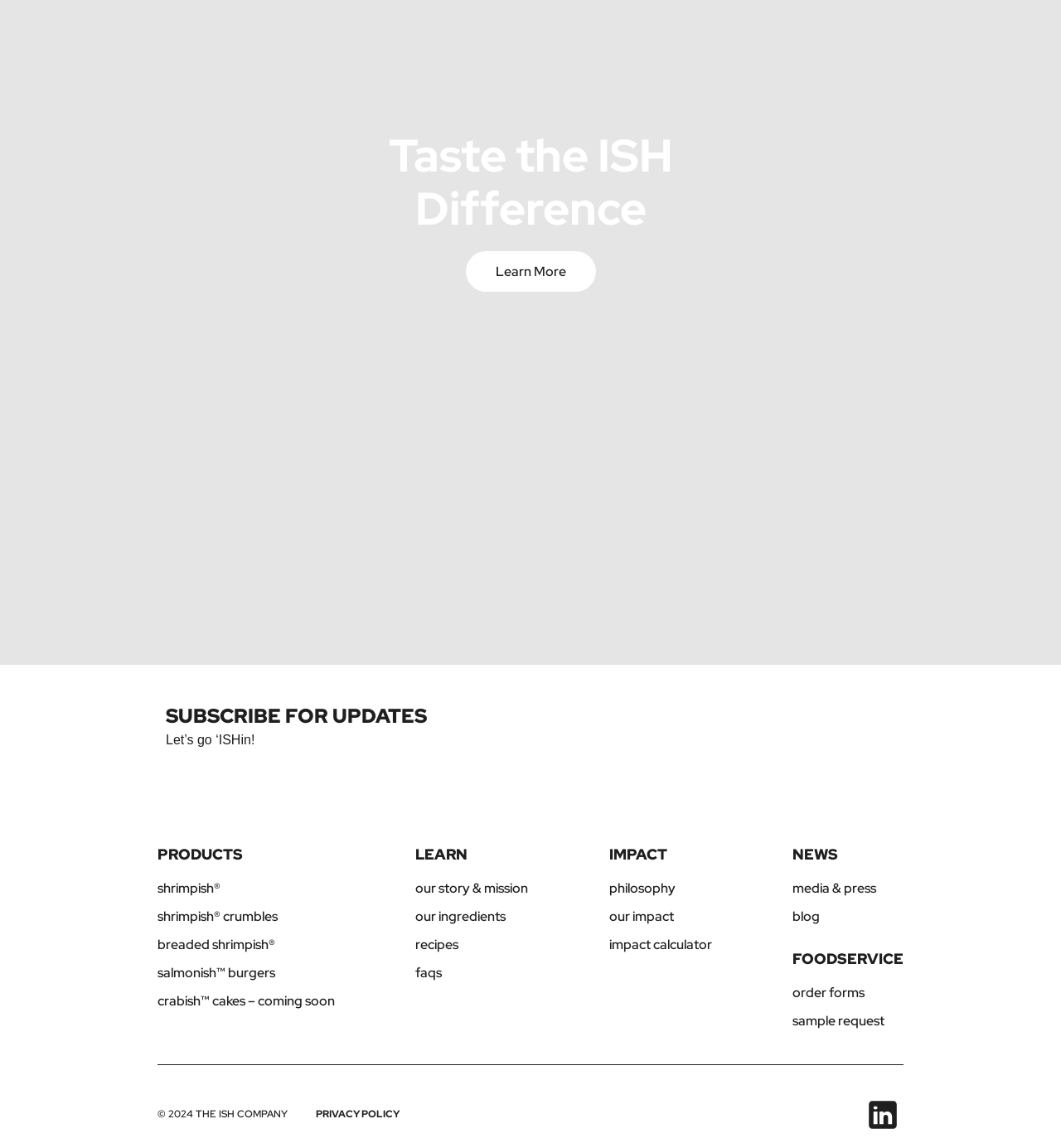What types of products does ISH offer?
We need a detailed and meticulous answer to the question.

The links under the 'PRODUCTS' heading, such as 'shrimpish', 'salmonish', and 'crabish', suggest that ISH offers various seafood products.